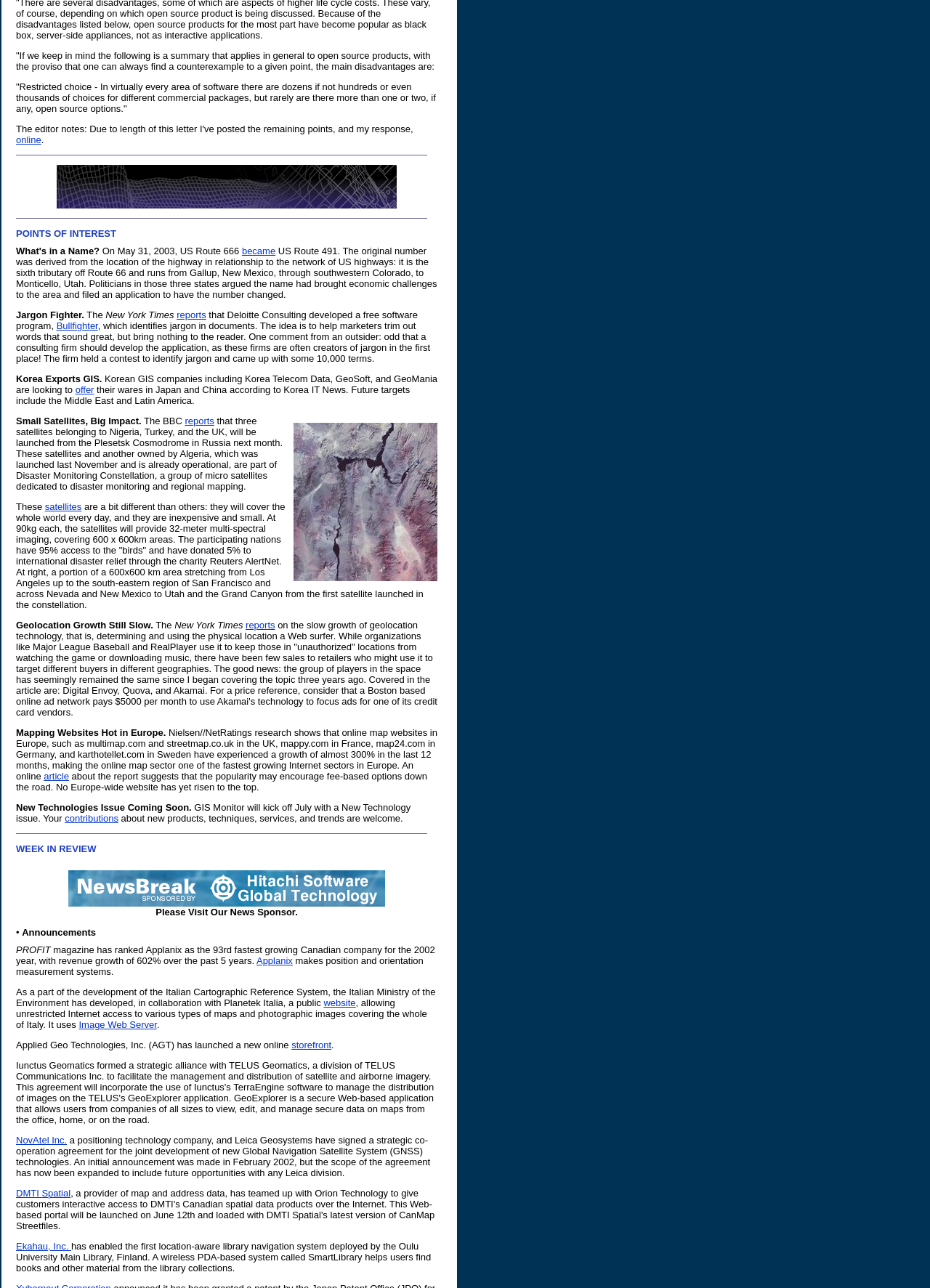Could you highlight the region that needs to be clicked to execute the instruction: "click online"?

[0.017, 0.104, 0.044, 0.113]